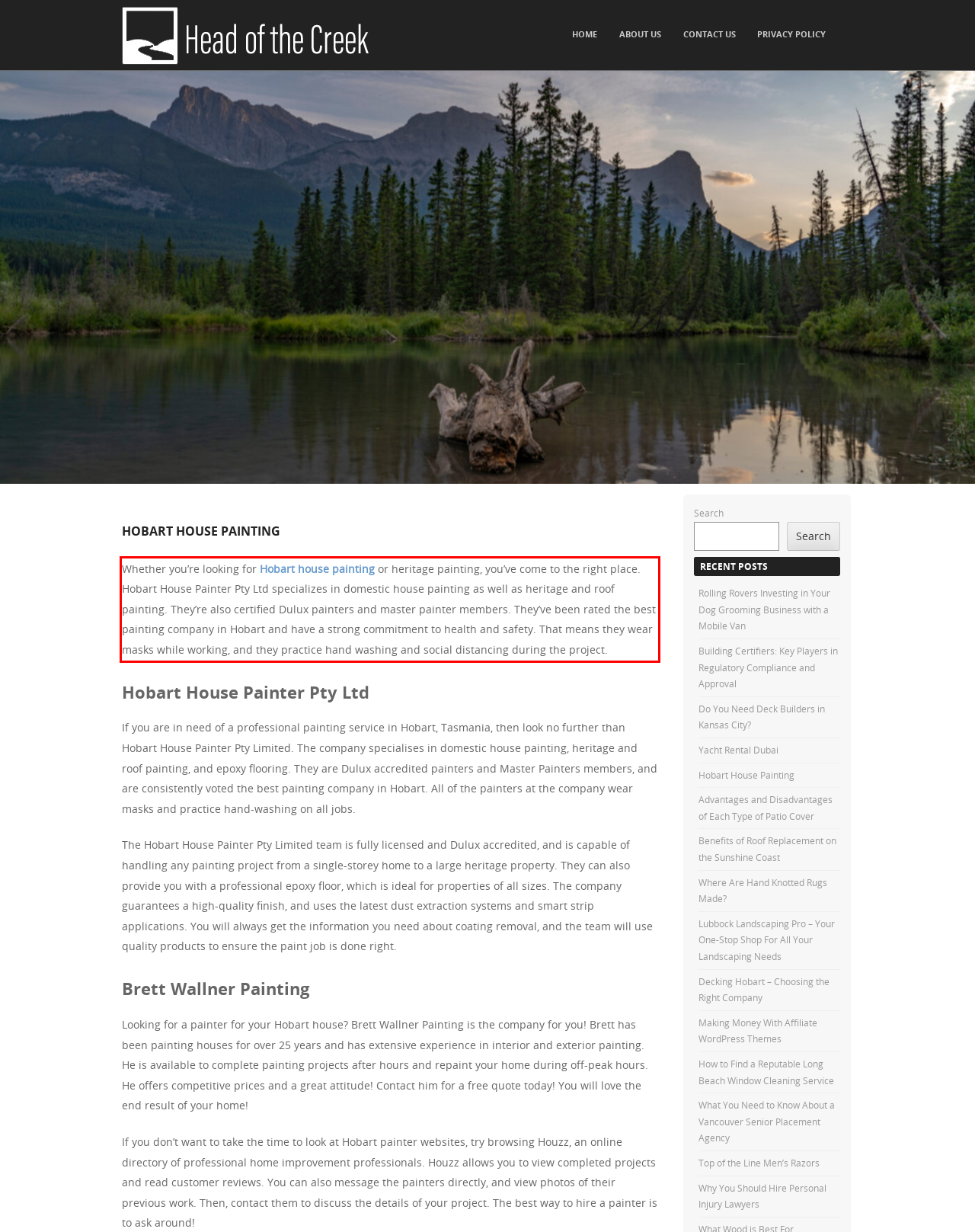Within the screenshot of the webpage, there is a red rectangle. Please recognize and generate the text content inside this red bounding box.

Whether you’re looking for Hobart house painting or heritage painting, you’ve come to the right place. Hobart House Painter Pty Ltd specializes in domestic house painting as well as heritage and roof painting. They’re also certified Dulux painters and master painter members. They’ve been rated the best painting company in Hobart and have a strong commitment to health and safety. That means they wear masks while working, and they practice hand washing and social distancing during the project.